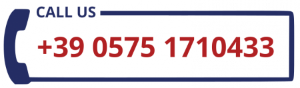Describe the scene depicted in the image with great detail.

The image displays a prominent call-to-action graphic inviting users to get in touch. It features a stylized telephone icon and emphasizes the message "CALL US" in bold text, encouraging immediate communication. Below the message, the contact number is presented in a striking red font, ensuring it stands out against a white background. The complete phone number, displayed as "+39 0575 1710433," suggests it's intended for international reach, reflecting the service's accessibility to a wide audience. This visual is likely part of a promotional context for the integration of callY with Zoho PhoneBridge, emphasizing customer support and direct contact for inquiries regarding service activation.